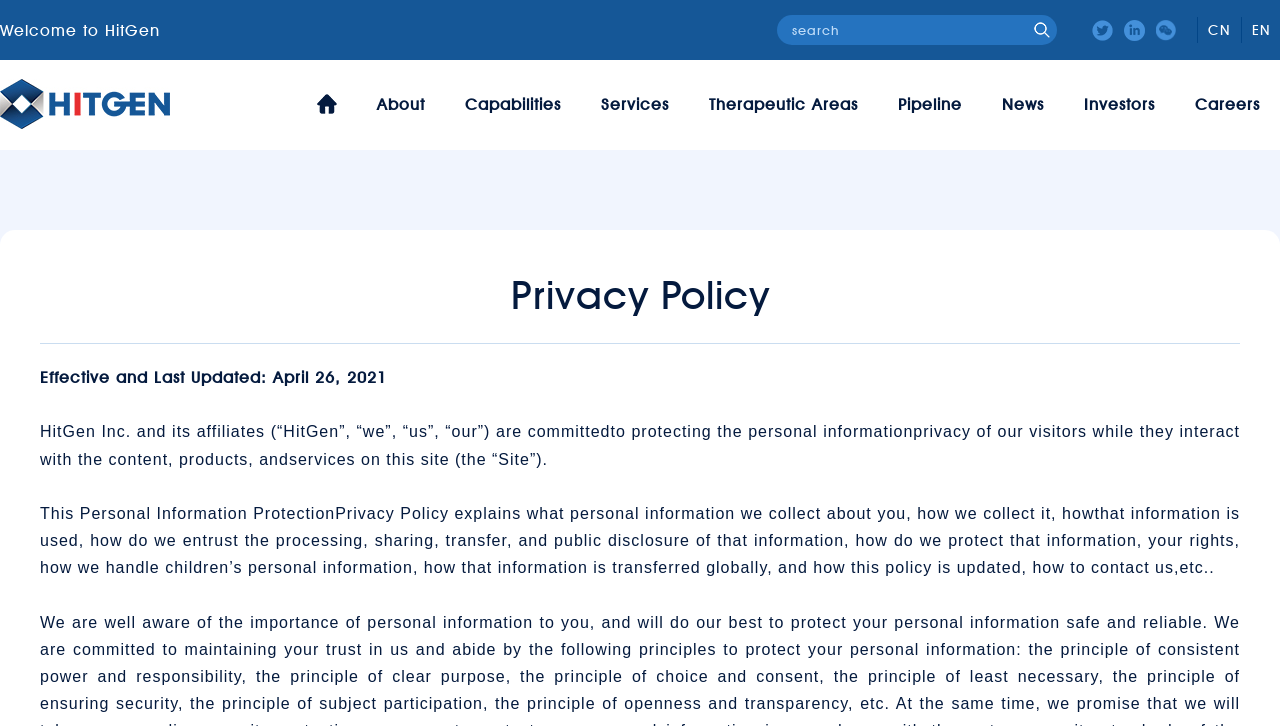What is the date of the last update?
Give a one-word or short-phrase answer derived from the screenshot.

April 26, 2021